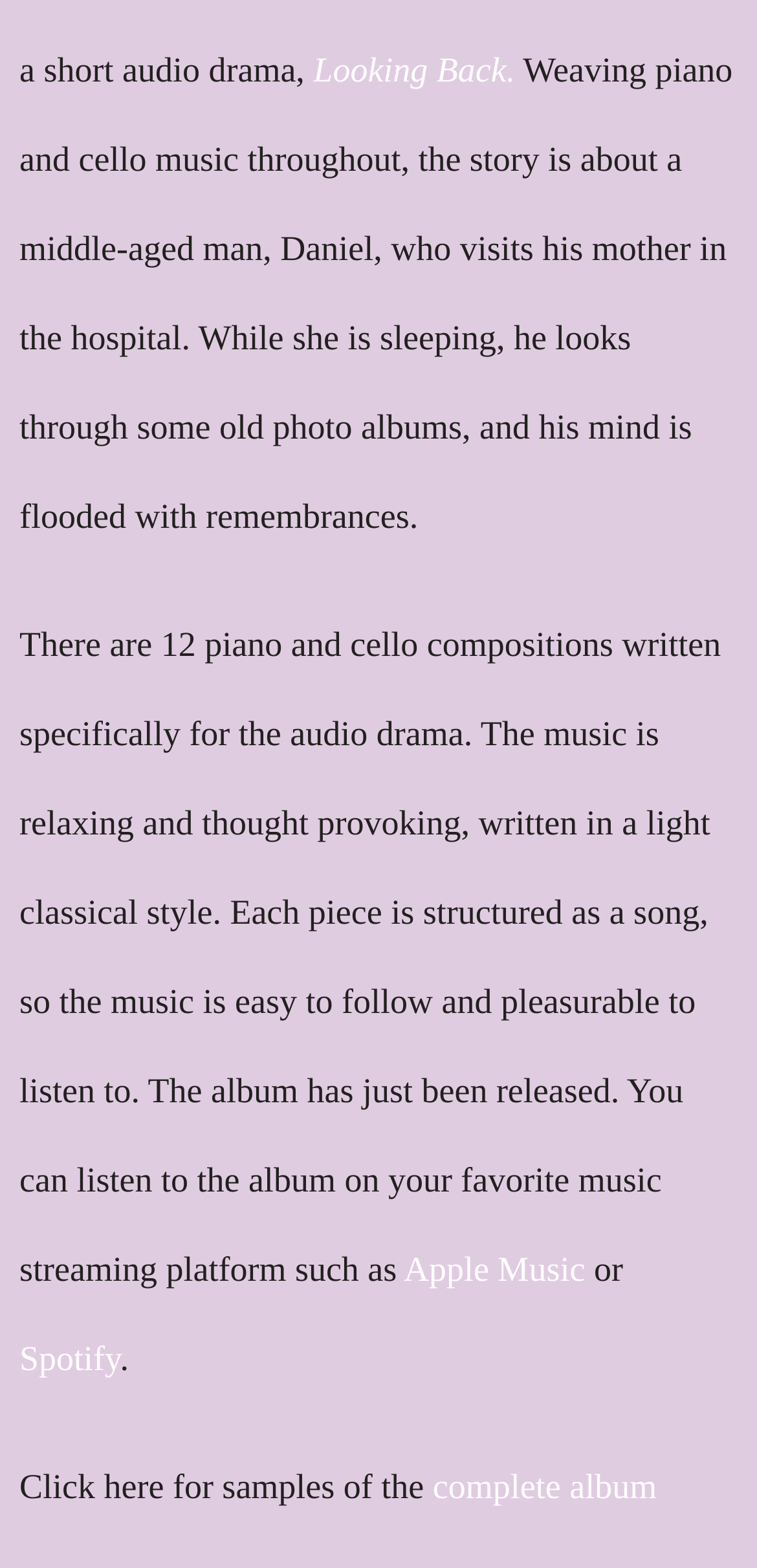Where can I listen to the album?
Kindly give a detailed and elaborate answer to the question.

The text mentions that the album can be listened to on favorite music streaming platforms such as Apple Music or Spotify.